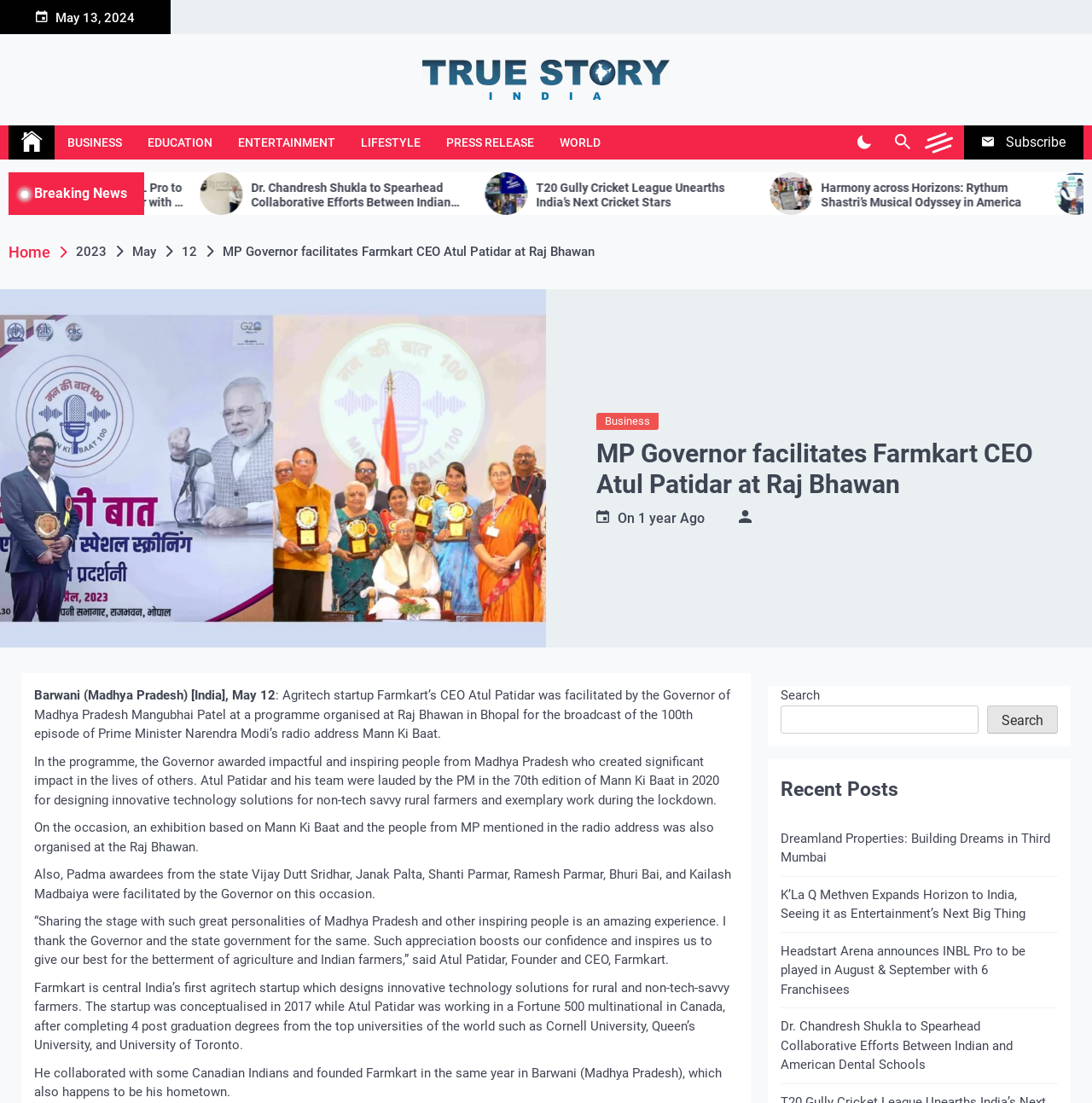What is the name of the radio address mentioned in the article?
Using the image as a reference, answer the question in detail.

I found the name of the radio address by reading the main article on the webpage, which mentions that the Governor awarded impactful and inspiring people from Madhya Pradesh who created significant impact in the lives of others, and that Atul Patidar and his team were lauded by the PM in the 70th edition of Mann Ki Baat in 2020.